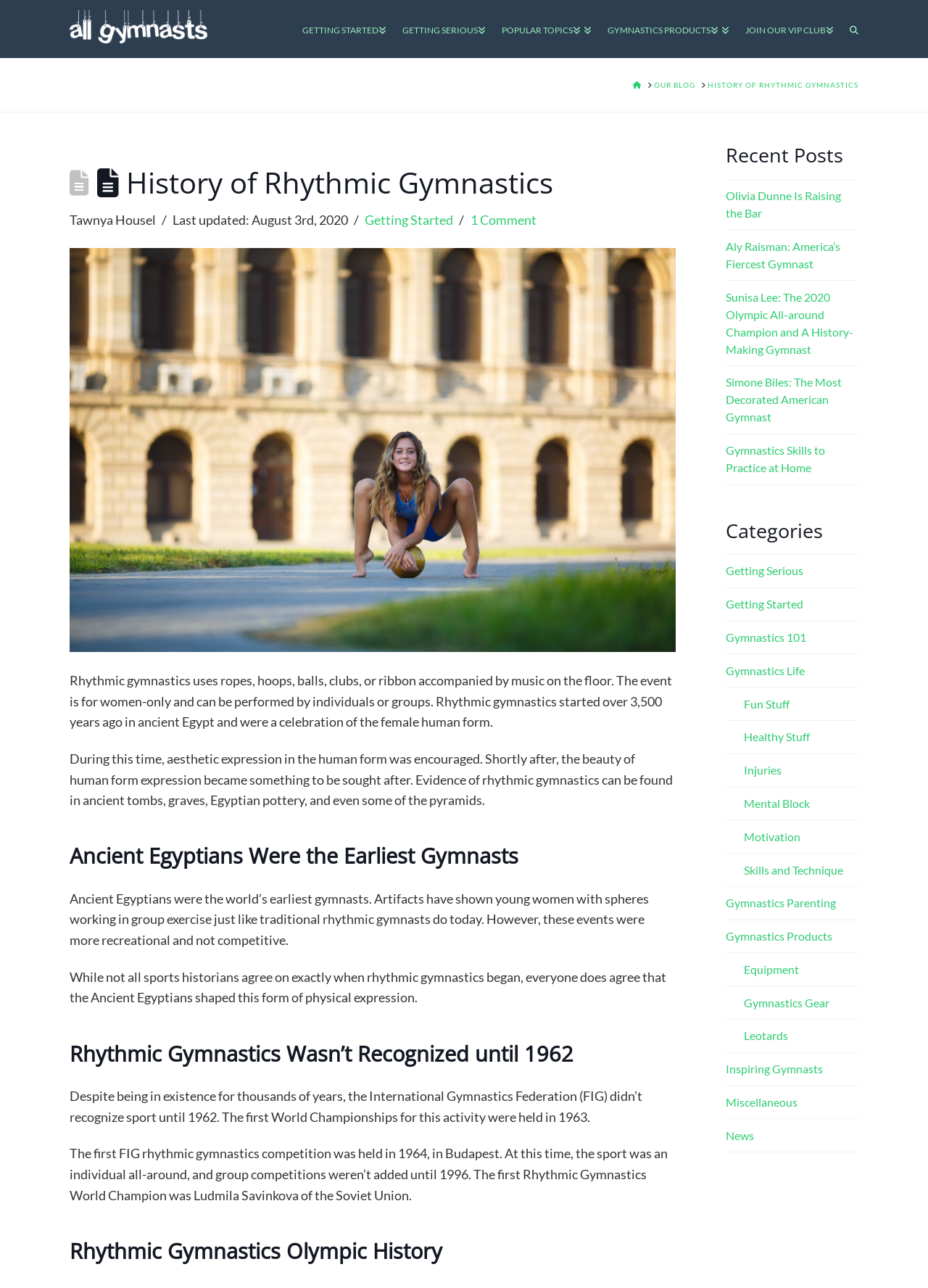Using the image as a reference, answer the following question in as much detail as possible:
How many comments does the article have?

I found the answer by looking at the link element with the text '1 Comment' which is likely the comment count for the article.